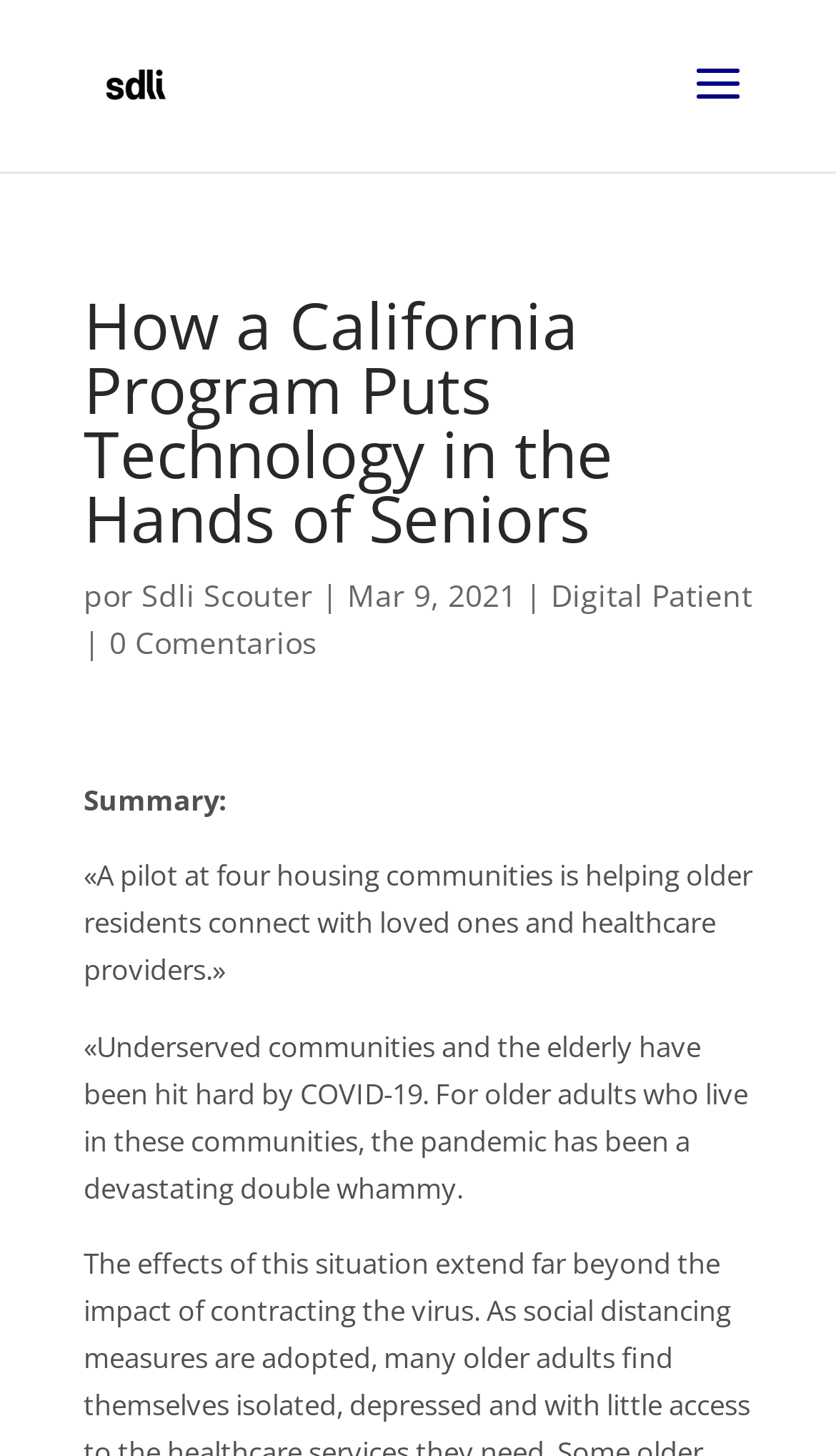What is the date mentioned in the article?
Refer to the image and provide a one-word or short phrase answer.

Mar 9, 2021